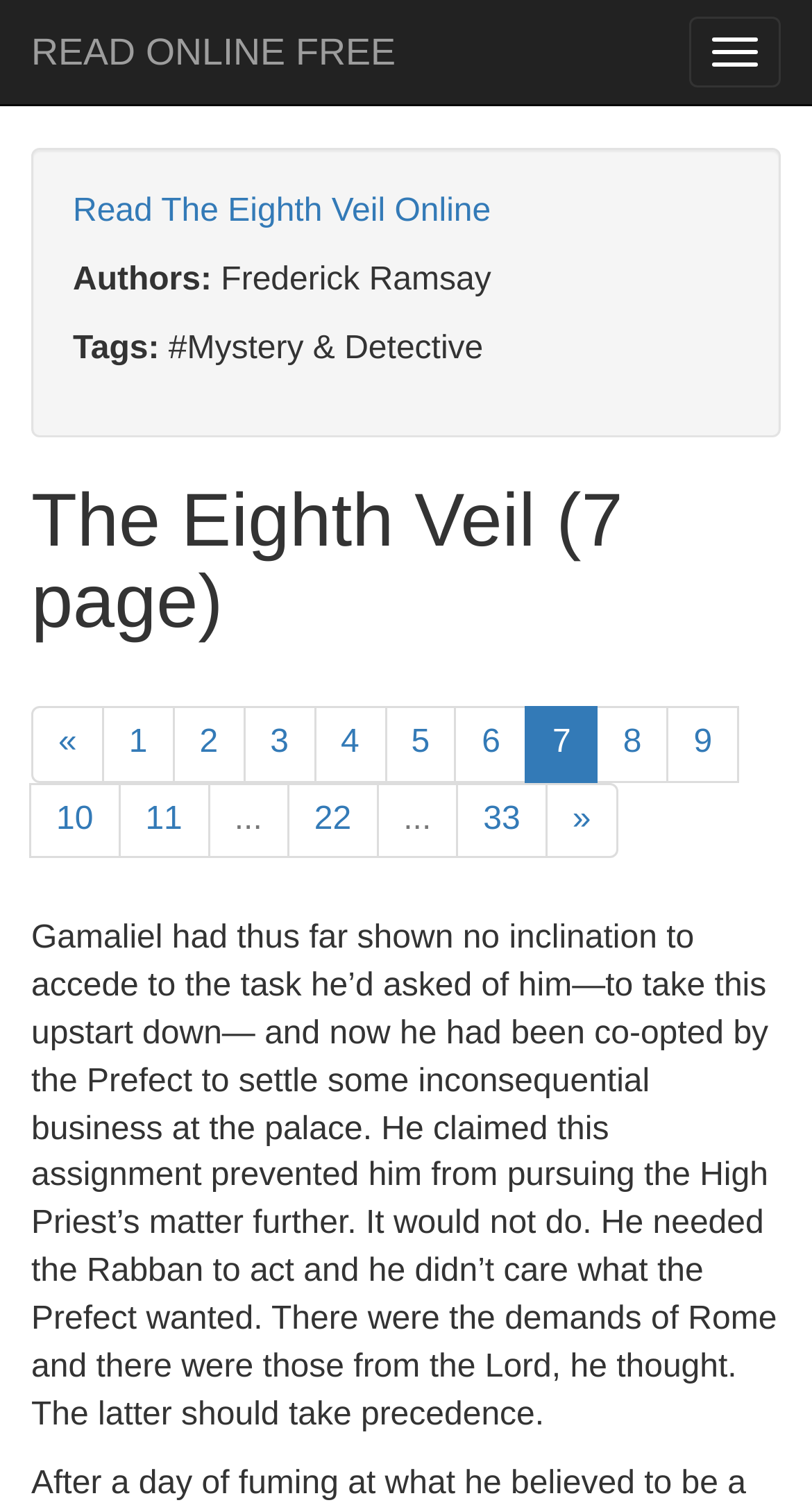Please extract the title of the webpage.

The Eighth Veil (7 page)